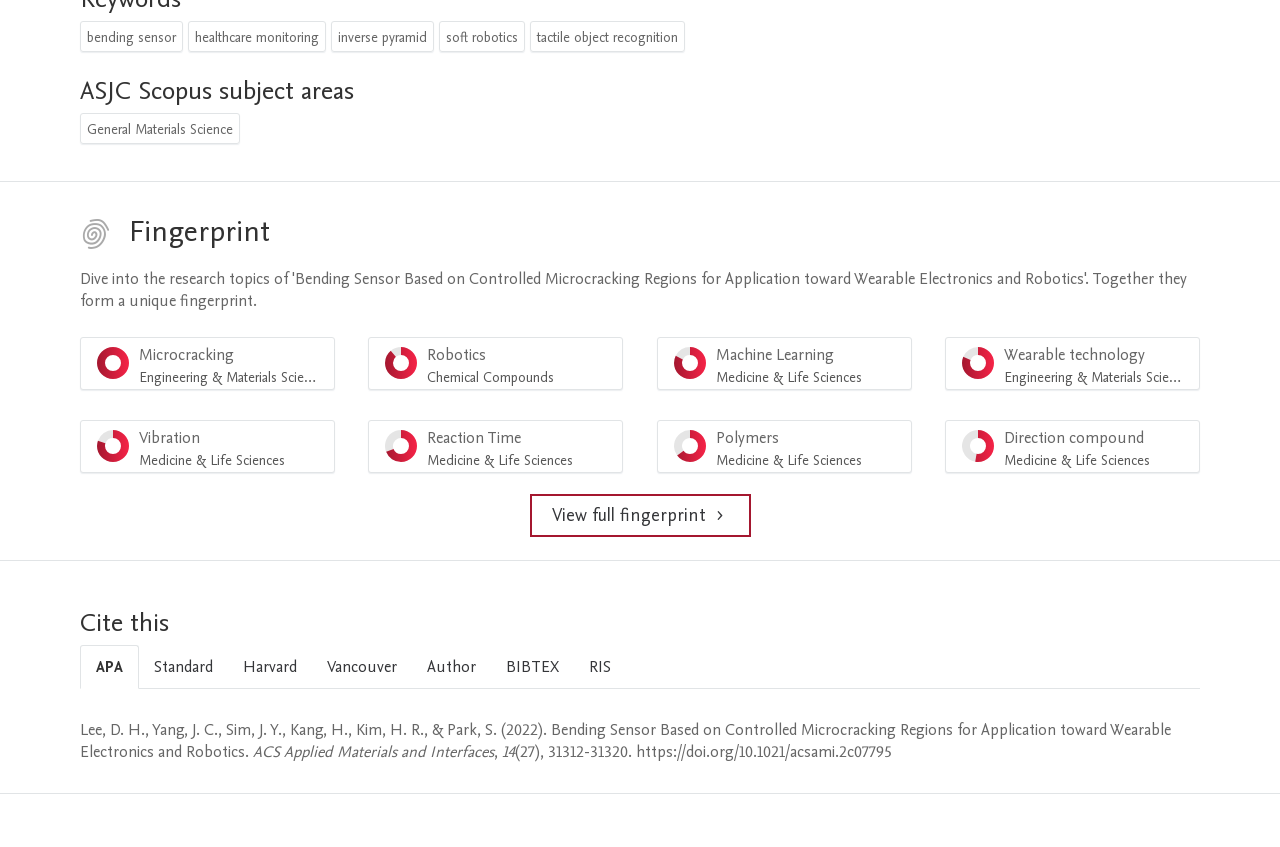Kindly determine the bounding box coordinates for the clickable area to achieve the given instruction: "Select the 'Standard' citation style".

[0.109, 0.763, 0.178, 0.813]